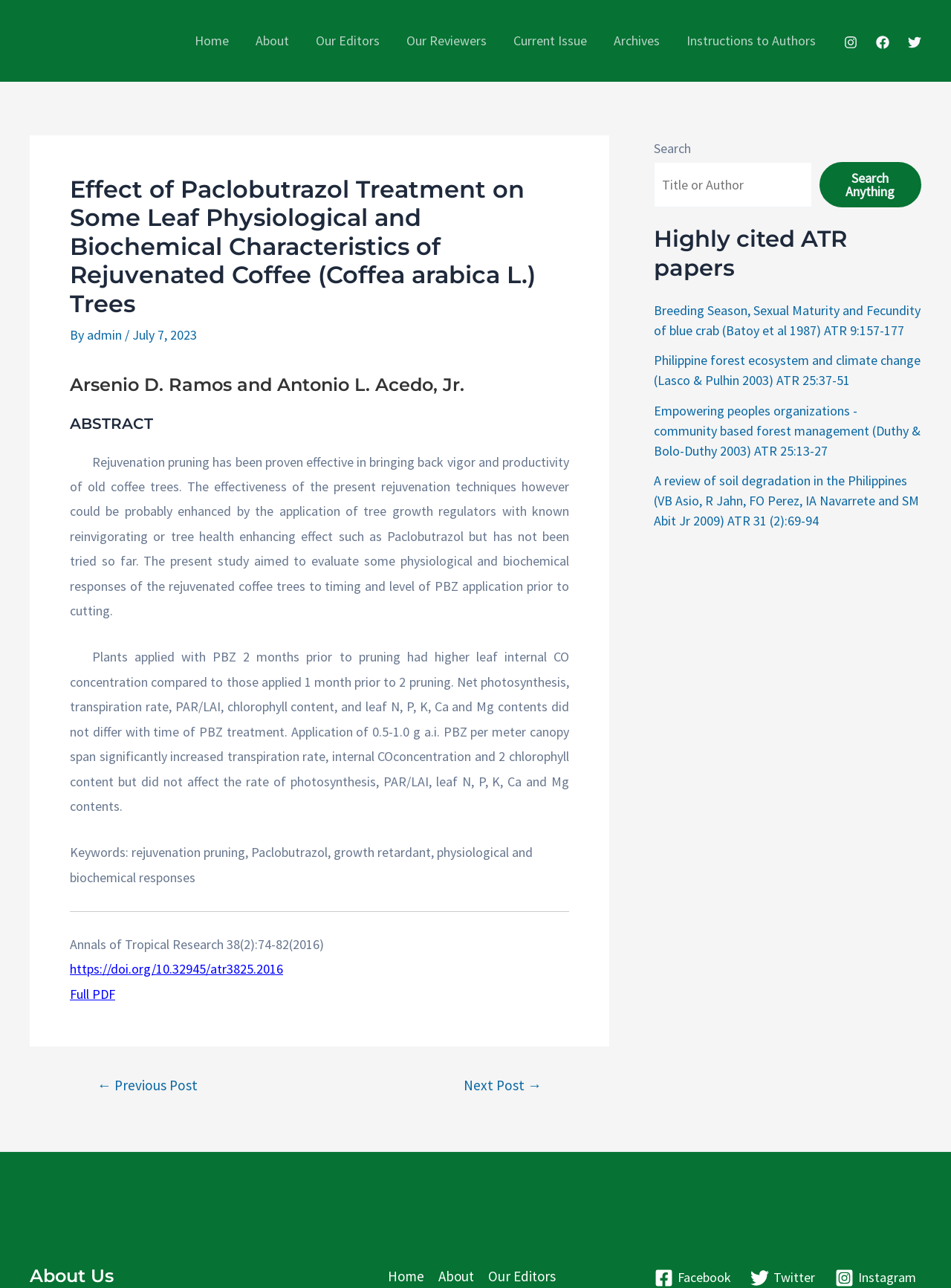Please indicate the bounding box coordinates for the clickable area to complete the following task: "Search for a topic". The coordinates should be specified as four float numbers between 0 and 1, i.e., [left, top, right, bottom].

[0.688, 0.126, 0.854, 0.161]